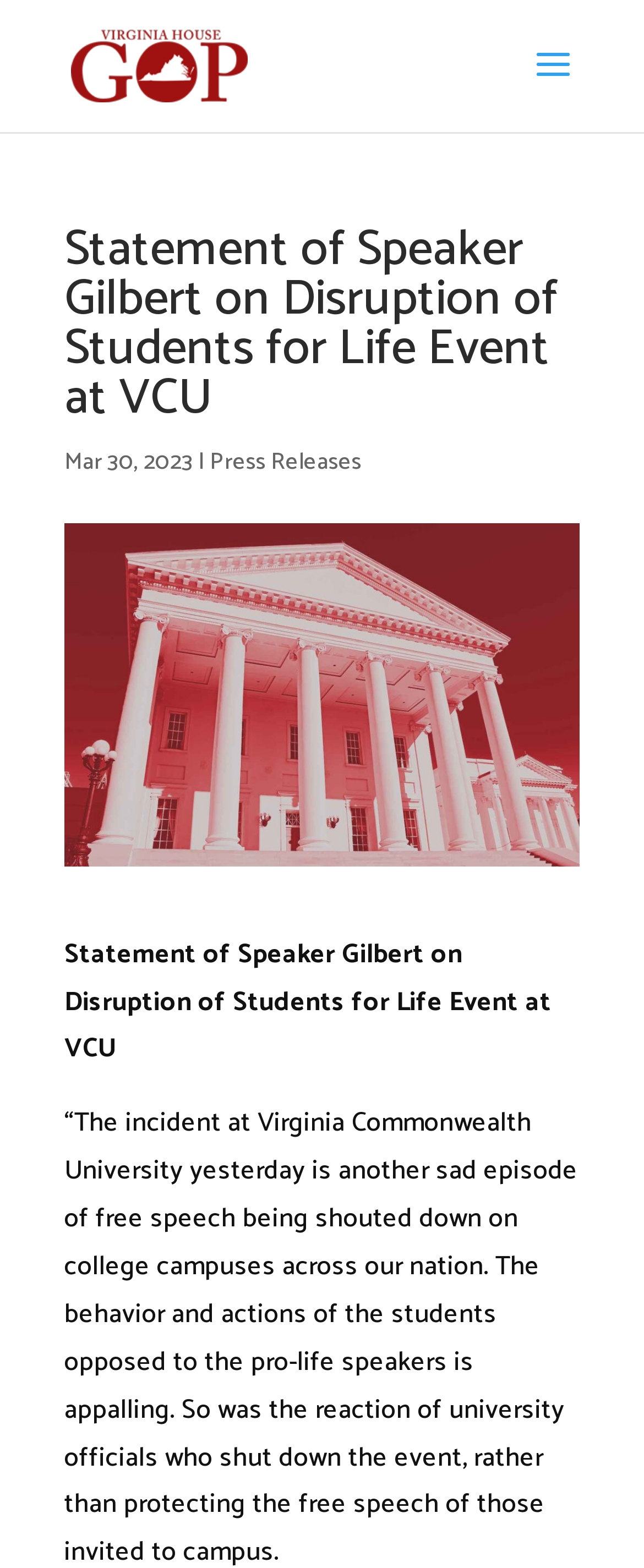Determine the bounding box coordinates of the UI element described by: "Press Releases".

[0.326, 0.283, 0.562, 0.307]